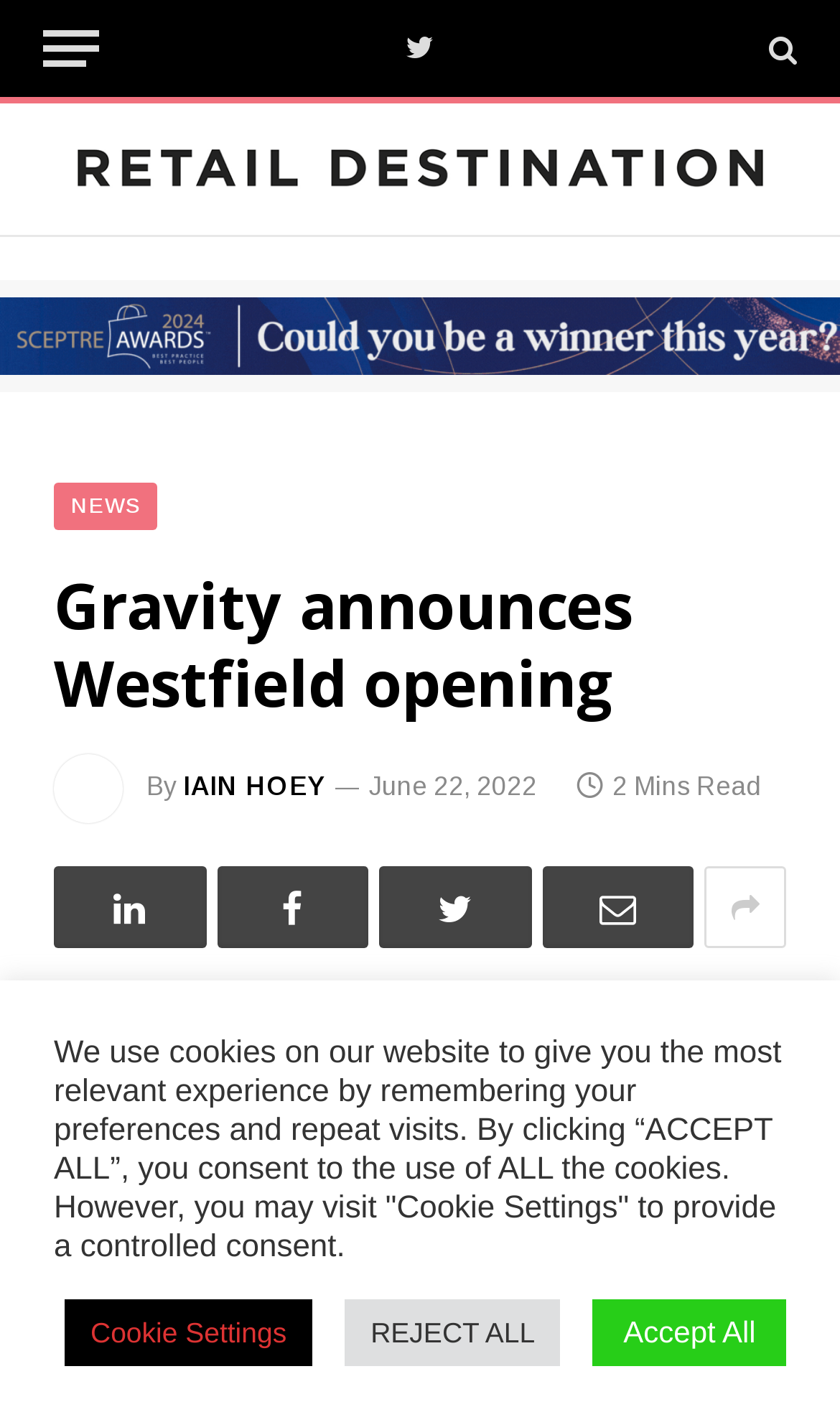Given the following UI element description: "title="Show More Social Sharing"", find the bounding box coordinates in the webpage screenshot.

[0.838, 0.608, 0.936, 0.665]